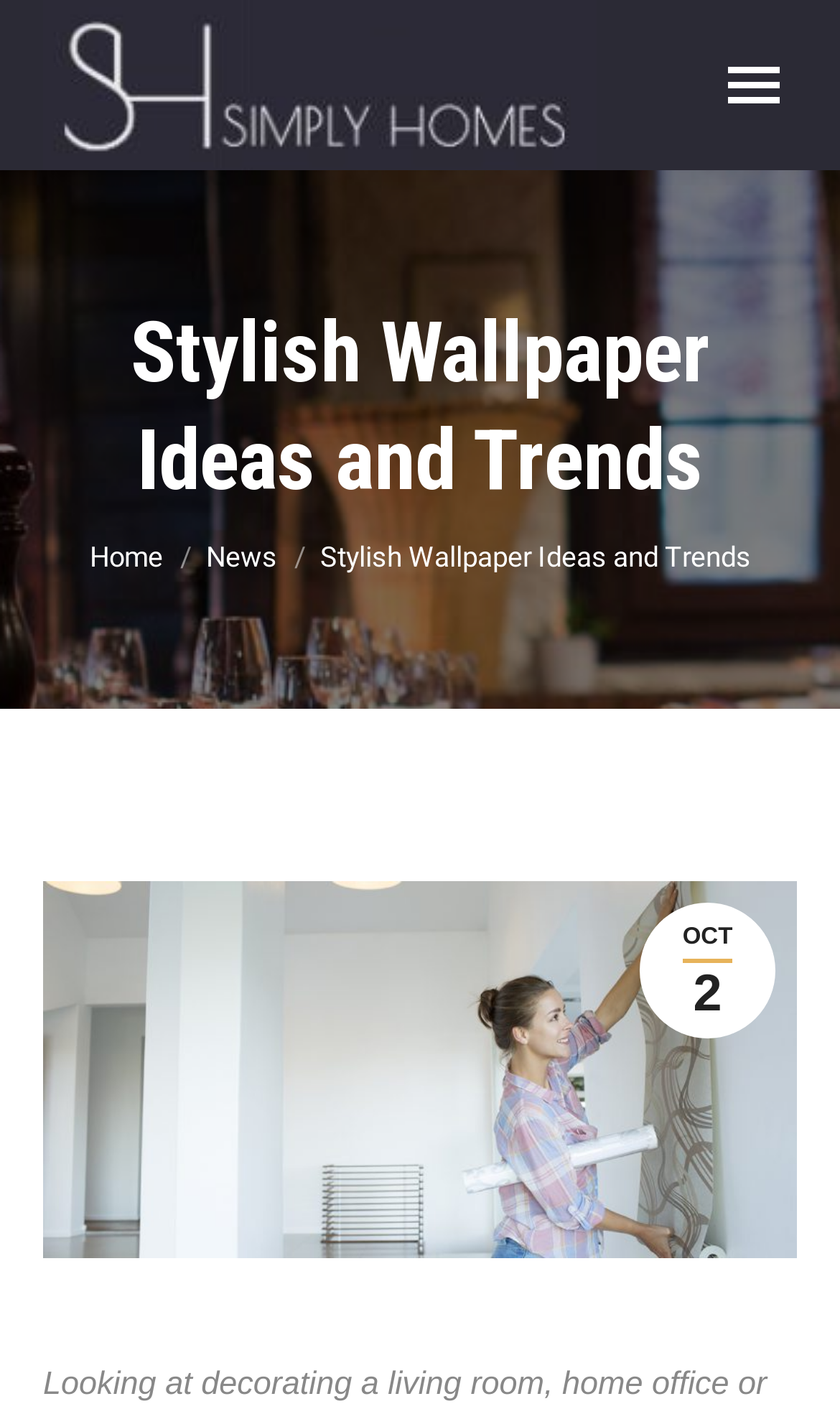Articulate a complete and detailed caption of the webpage elements.

The webpage is about stylish wallpaper ideas and trends, specifically focusing on decorating living rooms, home offices, or bedrooms. At the top left corner, there is a logo of "Simply Homes" with a link to the homepage. Next to it, there is a heading that reads "Stylish Wallpaper Ideas and Trends". 

Below the heading, there is a navigation menu with links to "Home" and "News". The menu is preceded by a "You are here:" label. 

The main content of the webpage is a section with a title "Stylish Wallpaper Ideas and Trends" and a date "OCT 2" on the right side. This section likely contains articles or blog posts about wallpaper trends. 

On the right side of the main content, there is a large image that takes up most of the width of the page. 

At the top right corner, there is a mobile menu icon, and at the bottom right corner, there is a "Go to Top" link accompanied by a small icon.